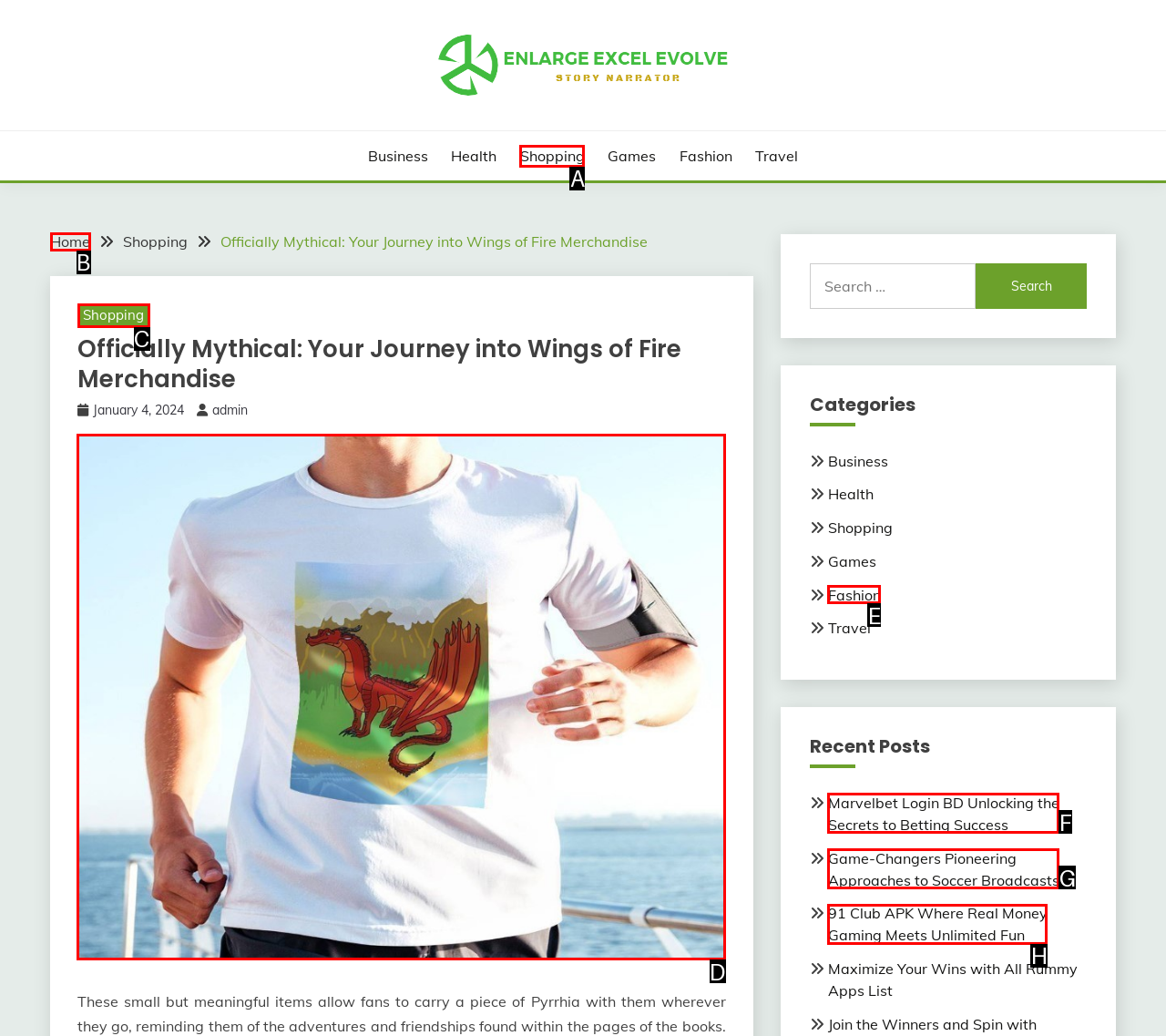Tell me which one HTML element I should click to complete the following task: Explore the Officially Mythical merchandise Answer with the option's letter from the given choices directly.

D